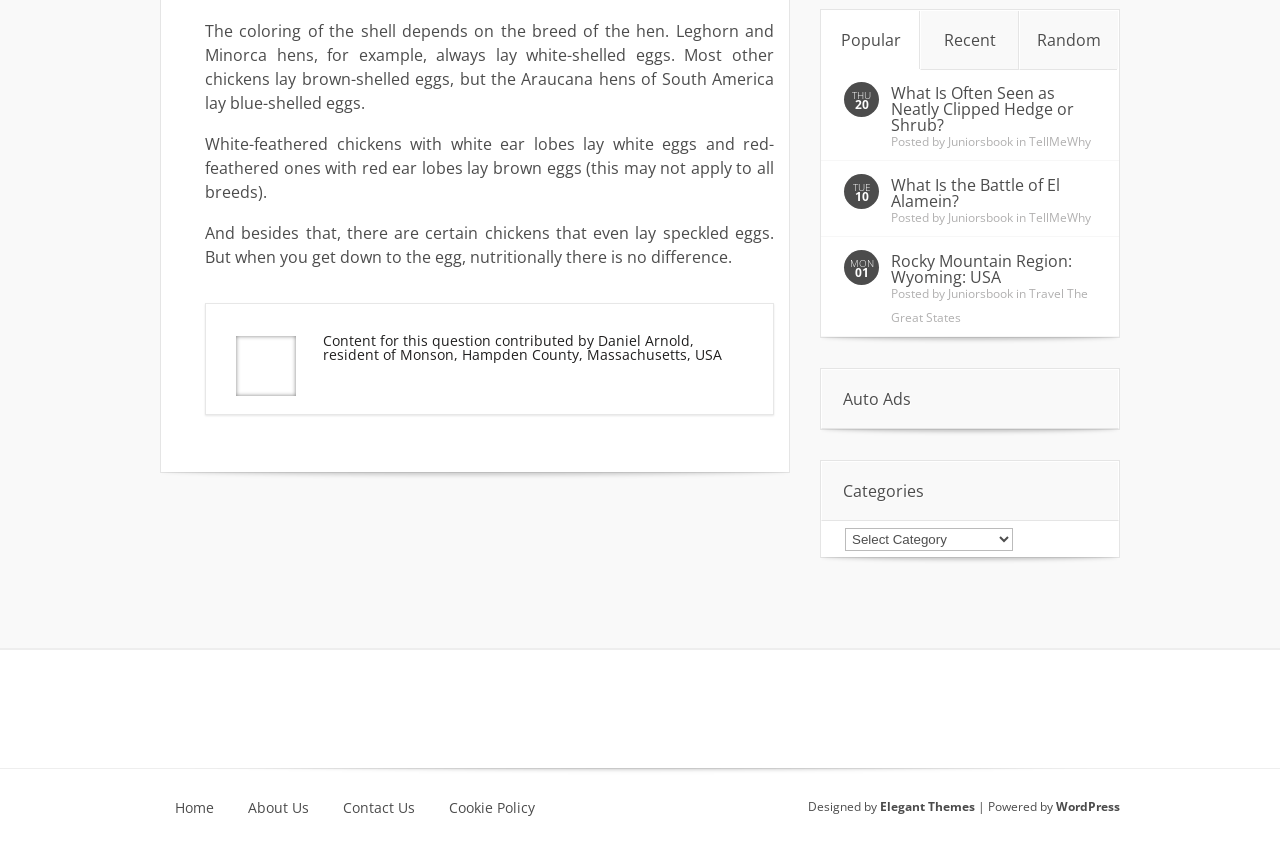What is the nutritional difference between white and brown eggs?
Kindly give a detailed and elaborate answer to the question.

The text states that 'when you get down to the egg, nutritionally there is no difference' between white and brown eggs, despite the difference in shell color.